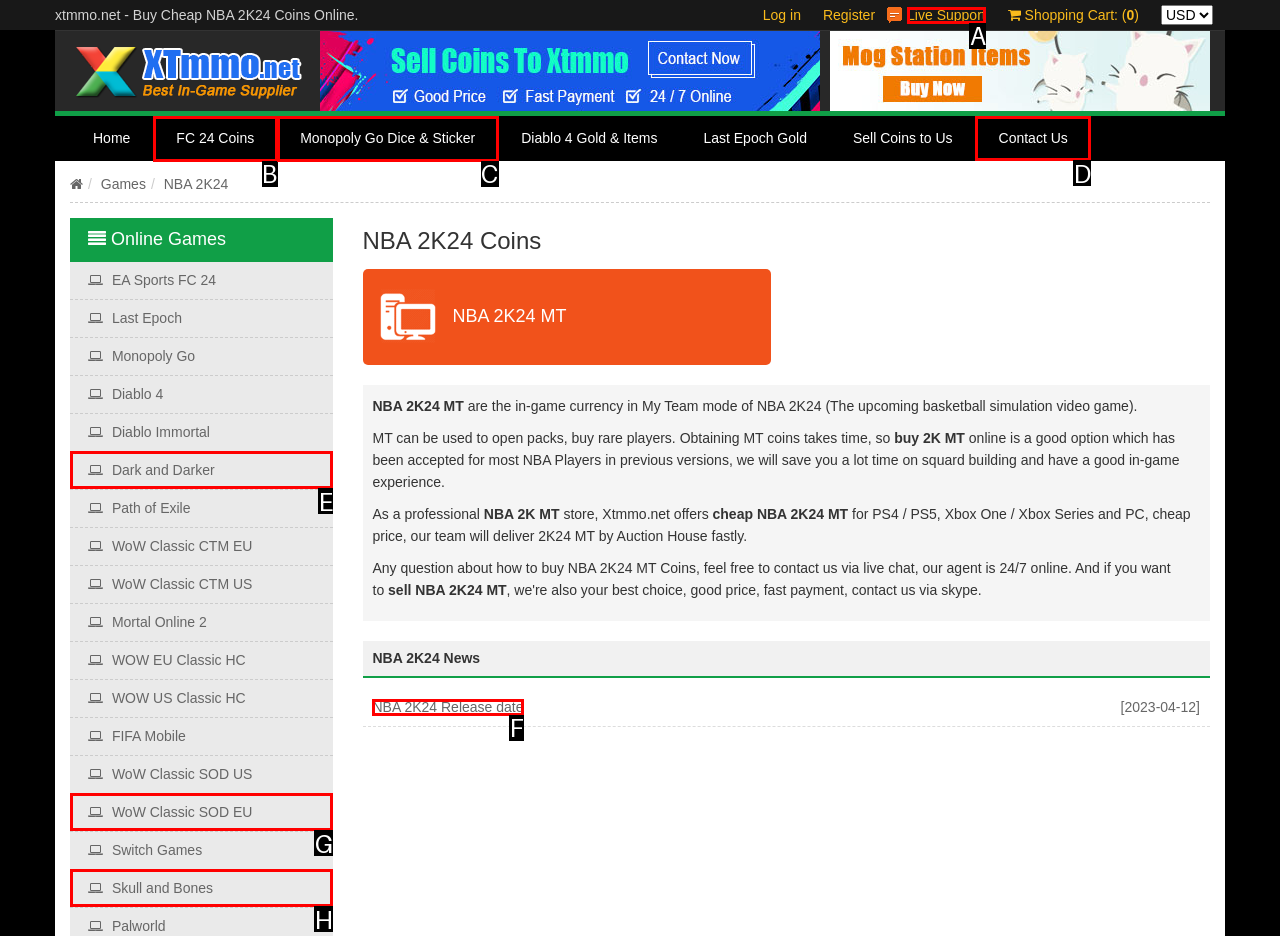Choose the letter of the UI element necessary for this task: Contact us
Answer with the correct letter.

D